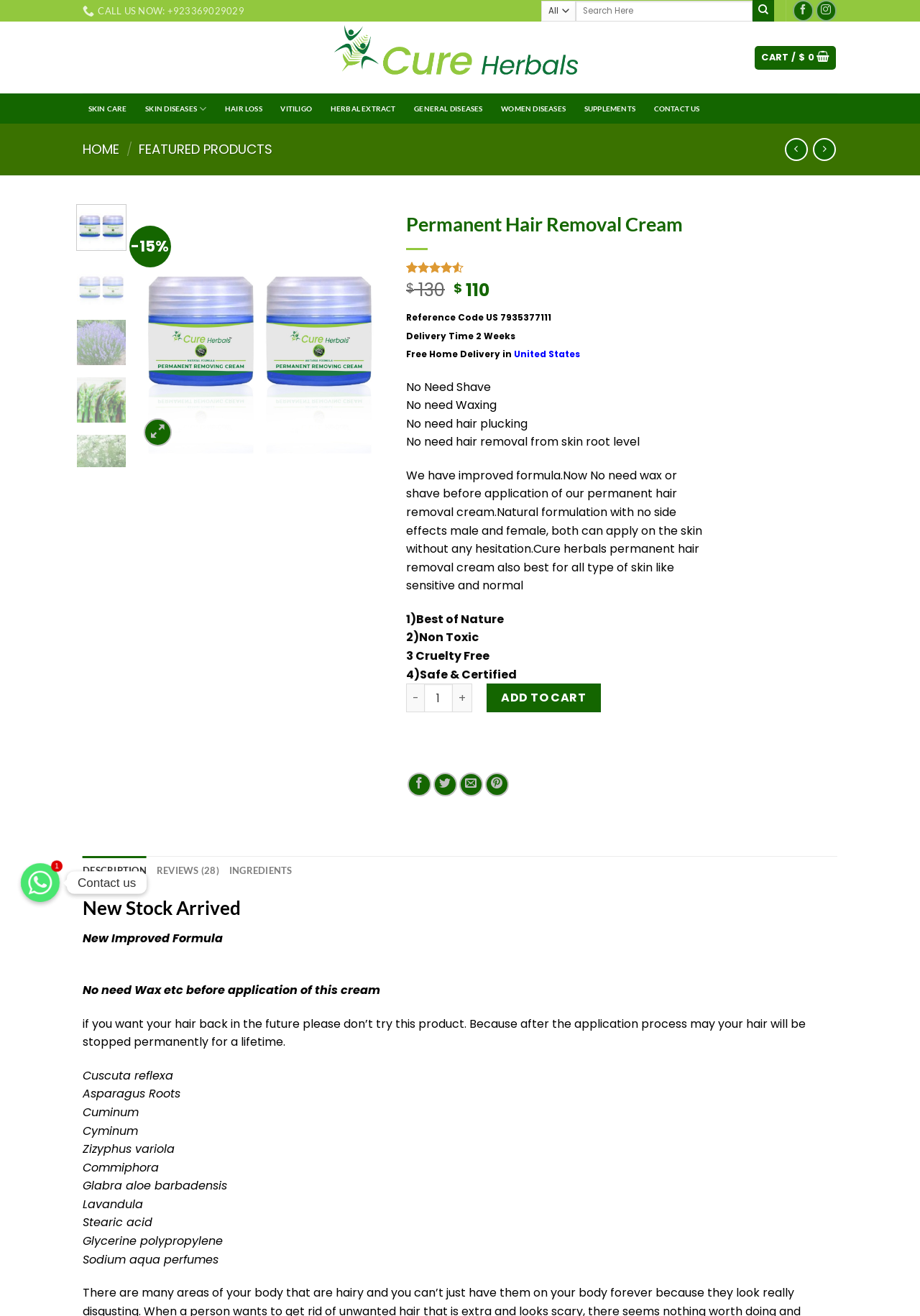What is the price of the product?
Answer the question with a thorough and detailed explanation.

I found the price of the product by looking at the insertion that says '$110' which is located below the rating of the product.